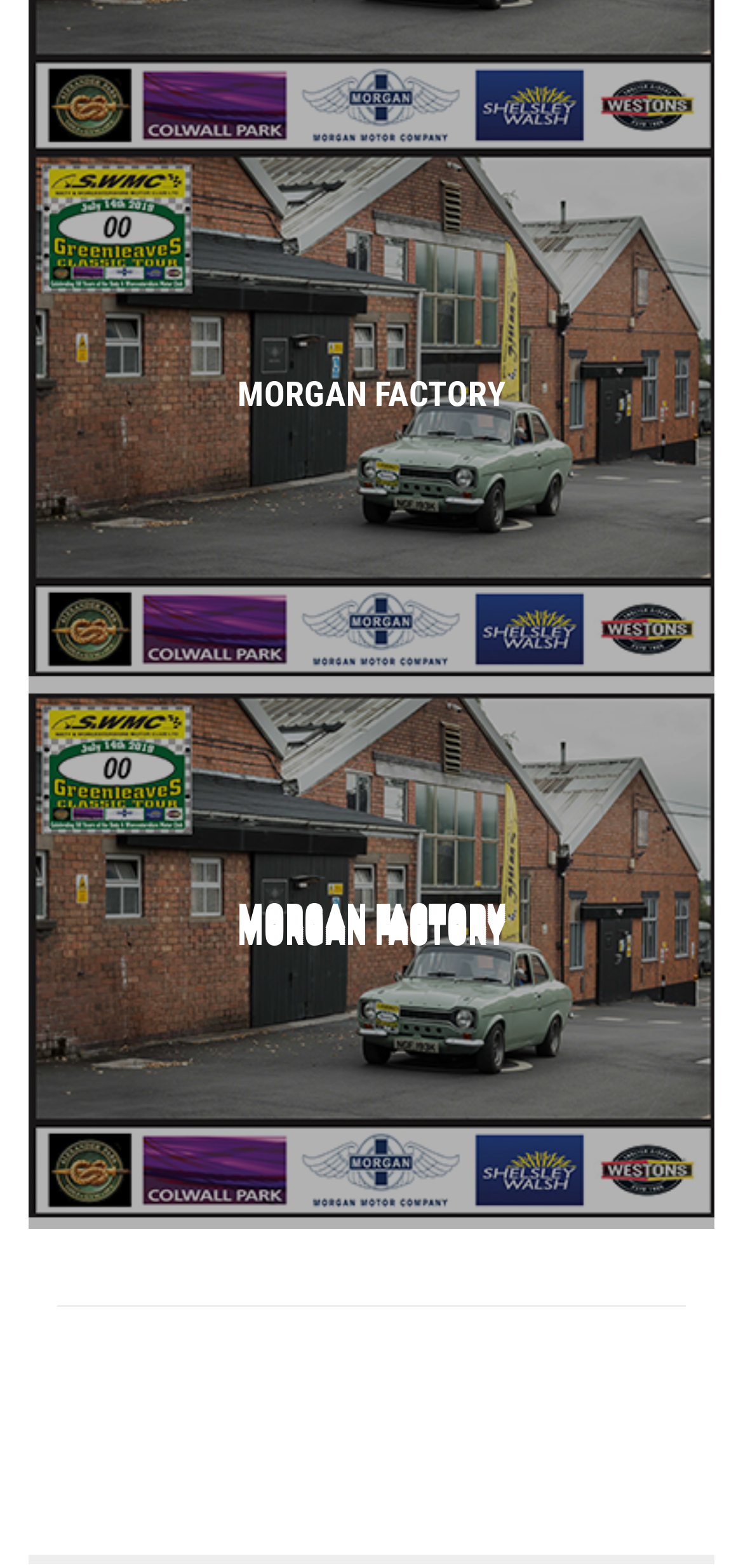Use a single word or phrase to answer the question:
What is the orientation of the separator?

horizontal